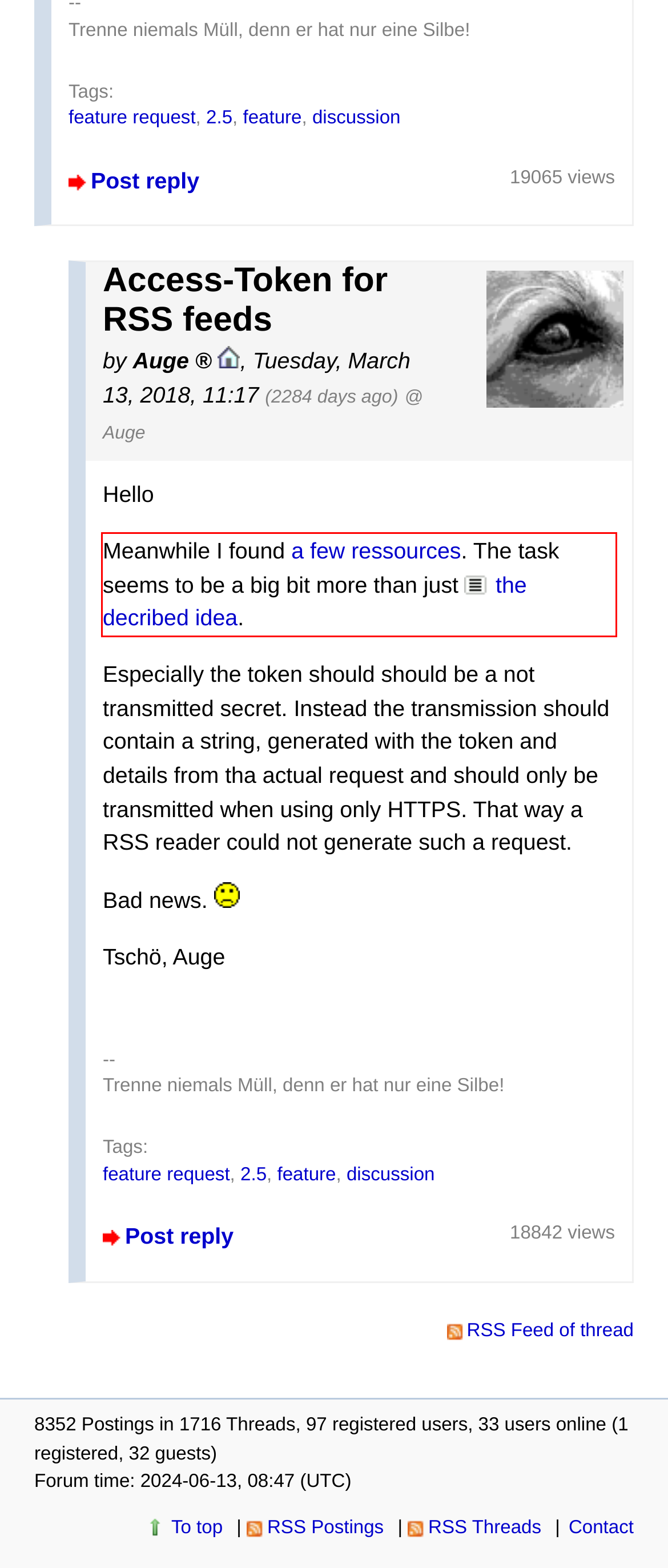Given a screenshot of a webpage, locate the red bounding box and extract the text it encloses.

Meanwhile I found a few ressources. The task seems to be a big bit more than just the decribed idea.